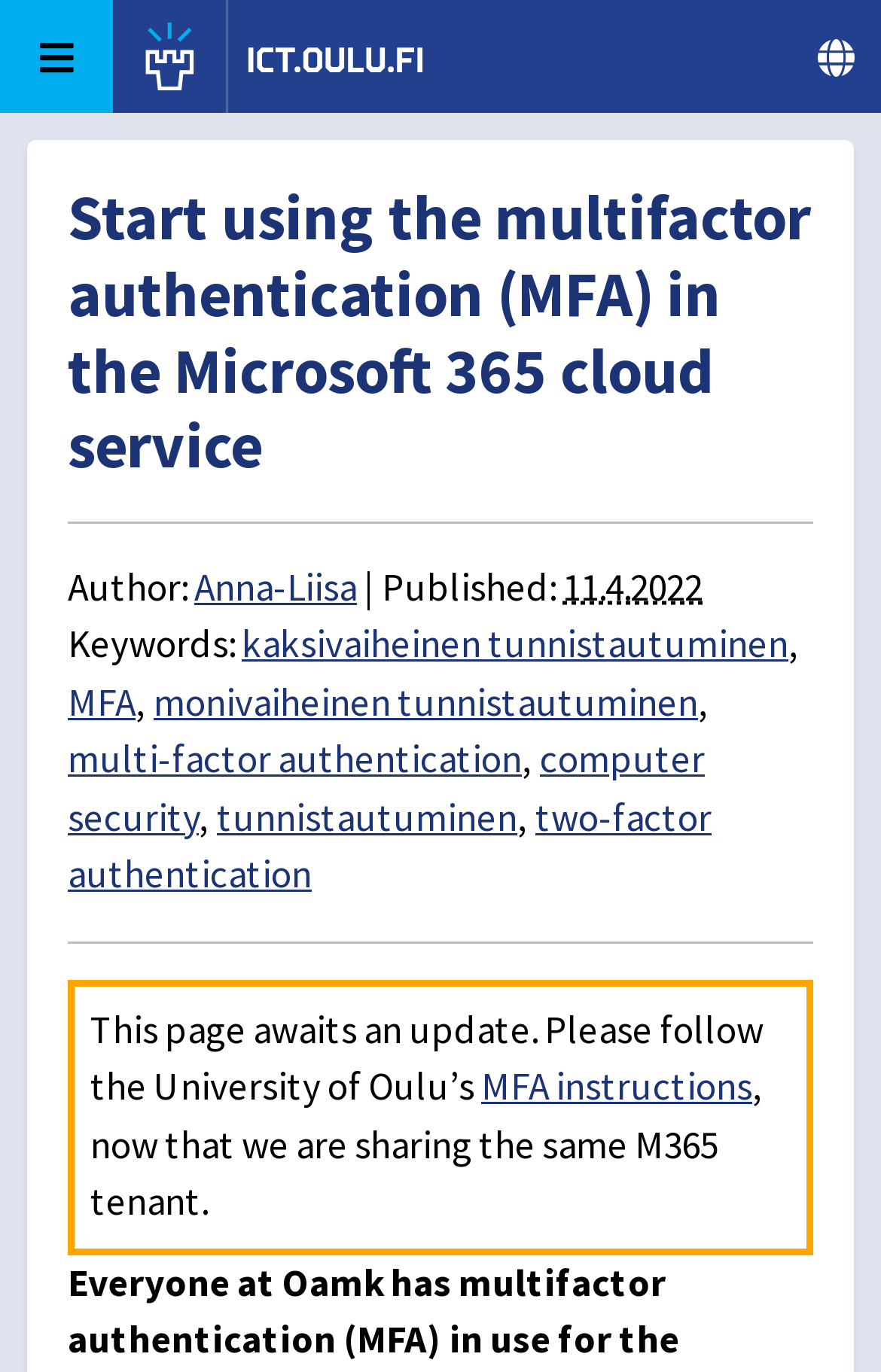Please provide a comprehensive response to the question based on the details in the image: How many keywords are associated with the article?

The number of keywords associated with the article can be found by looking at the keywords section. There are five links provided, each representing a keyword. They are 'kaksivaiheinen tunnistautuminen', 'MFA', 'monivaiheinen tunnistautuminen', 'multi-factor authentication', and 'computer security'.